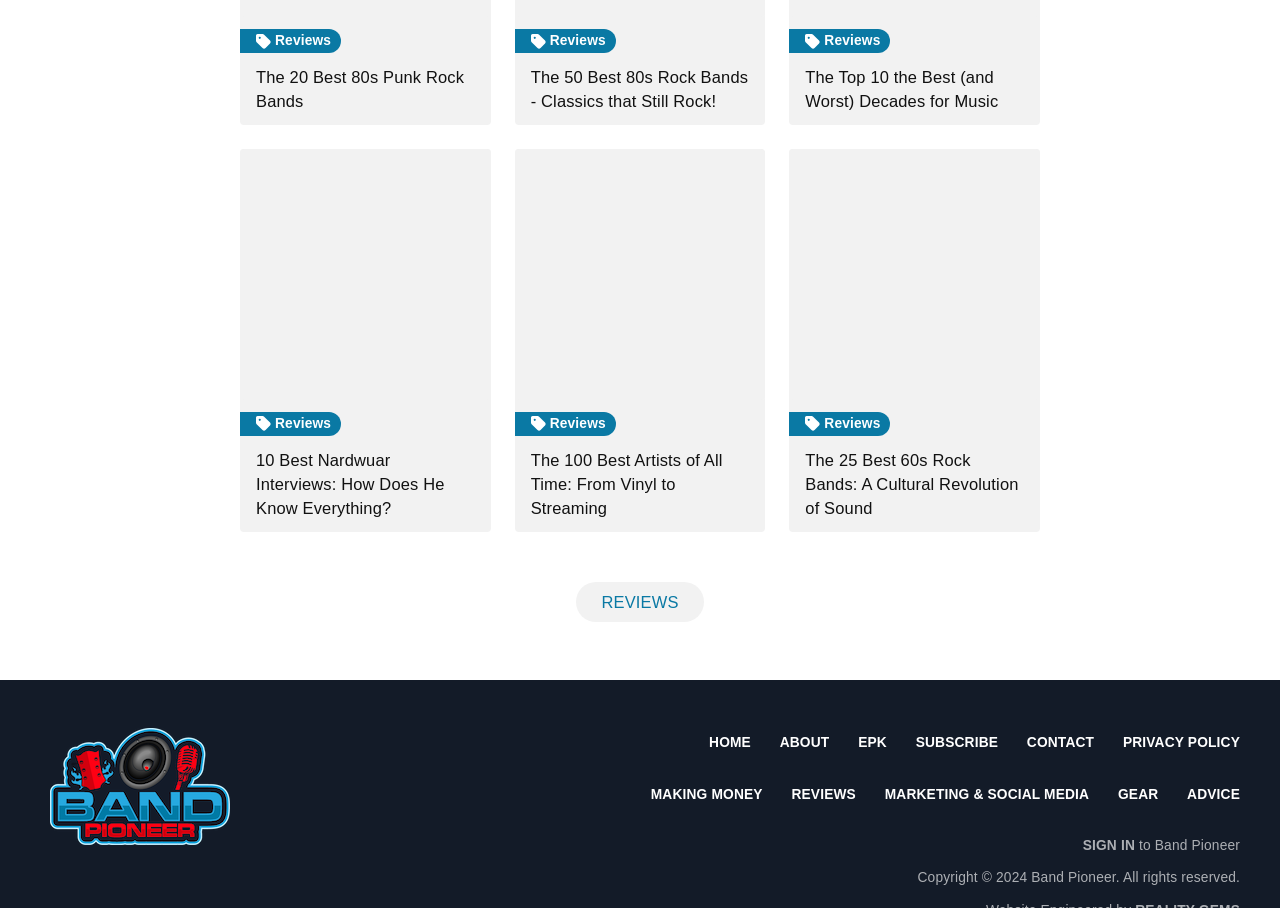What is the topic of the article with the image of Nardwuar?
Look at the image and respond with a single word or a short phrase.

Nardwuar interviews